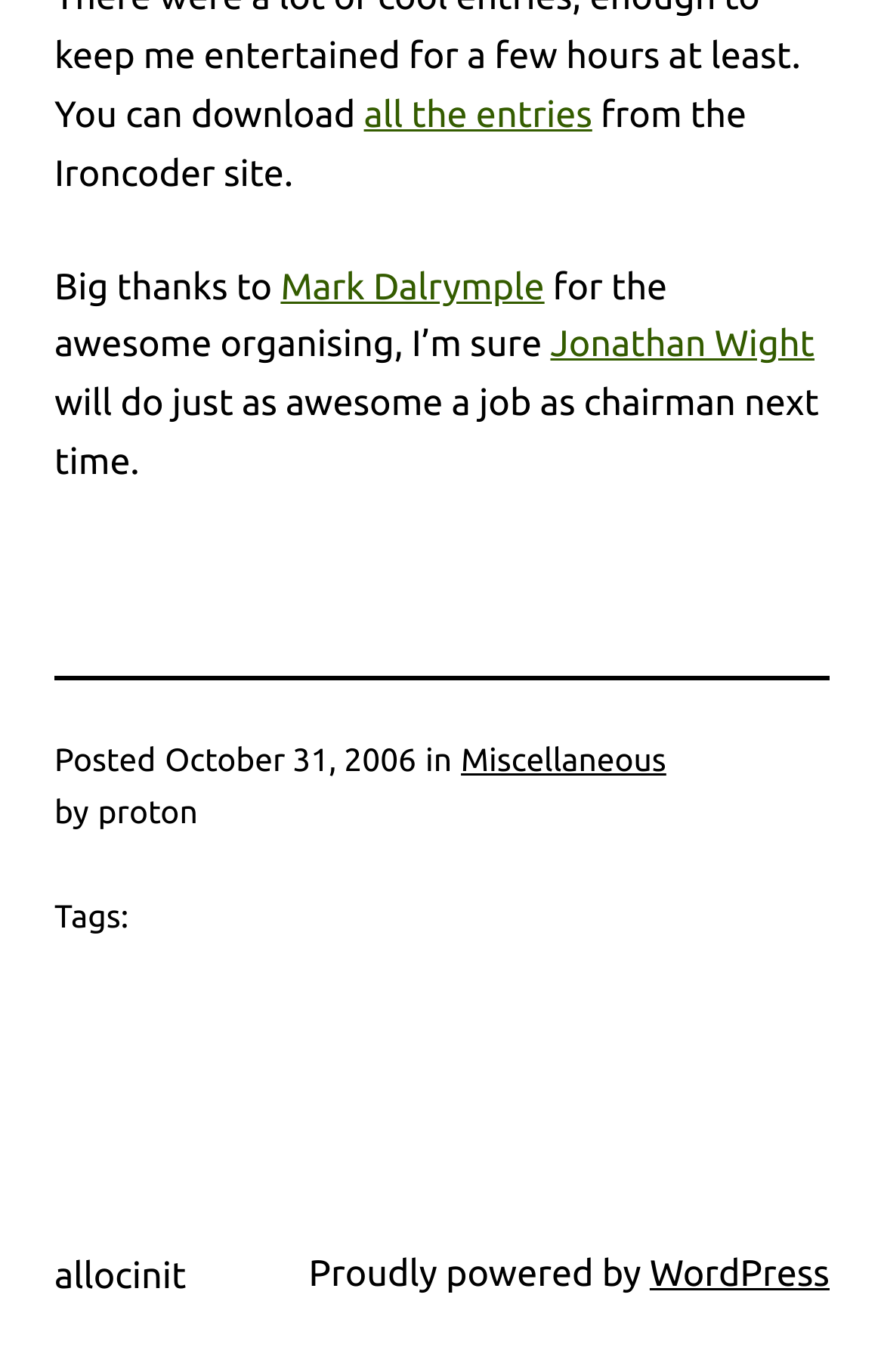Give the bounding box coordinates for the element described by: "Miscellaneous".

[0.521, 0.54, 0.754, 0.567]